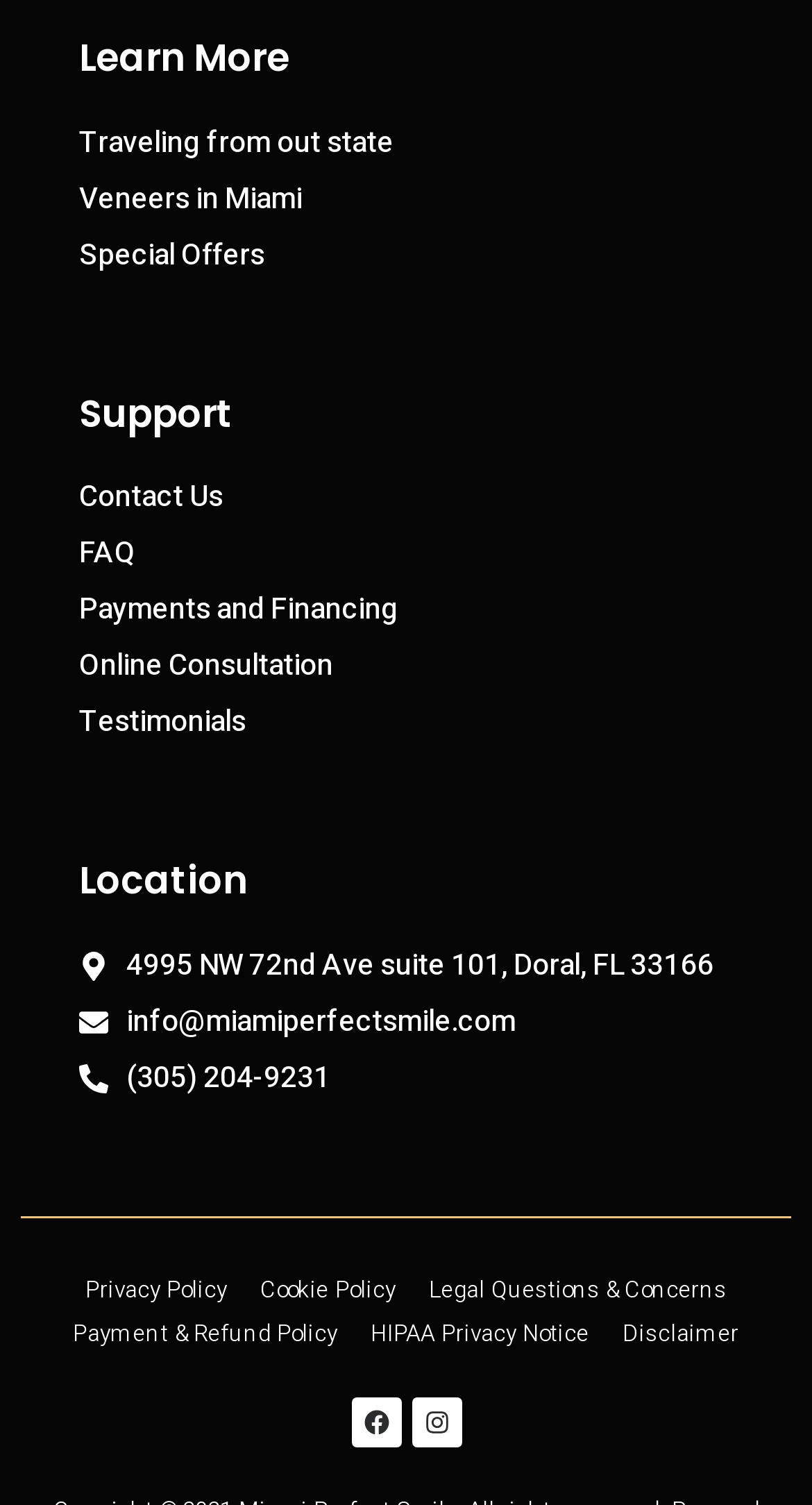Locate the bounding box coordinates of the area to click to fulfill this instruction: "Contact us for support". The bounding box should be presented as four float numbers between 0 and 1, in the order [left, top, right, bottom].

[0.097, 0.316, 0.903, 0.345]